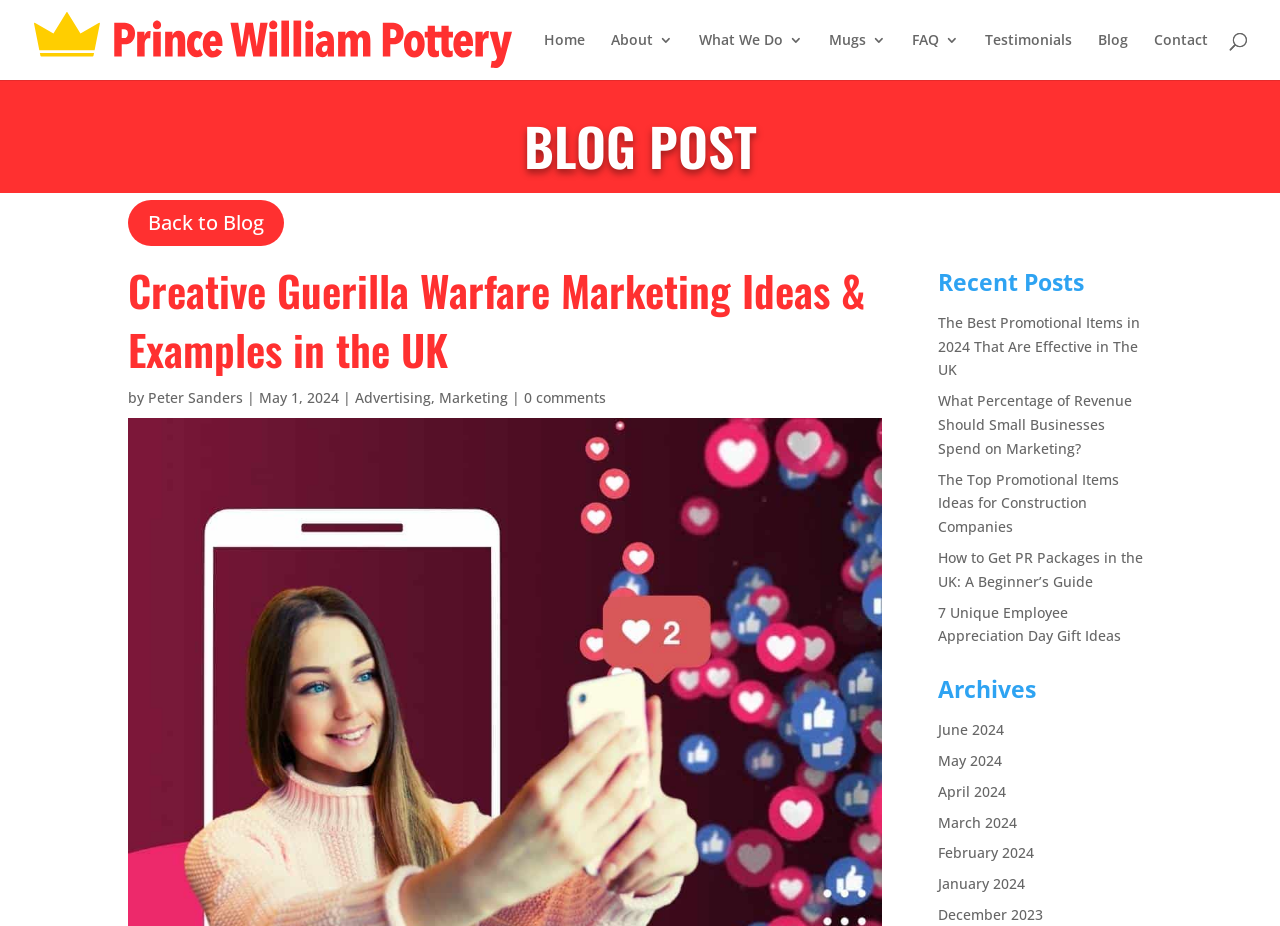Provide the bounding box coordinates of the HTML element this sentence describes: "Back to Blog". The bounding box coordinates consist of four float numbers between 0 and 1, i.e., [left, top, right, bottom].

[0.1, 0.216, 0.222, 0.265]